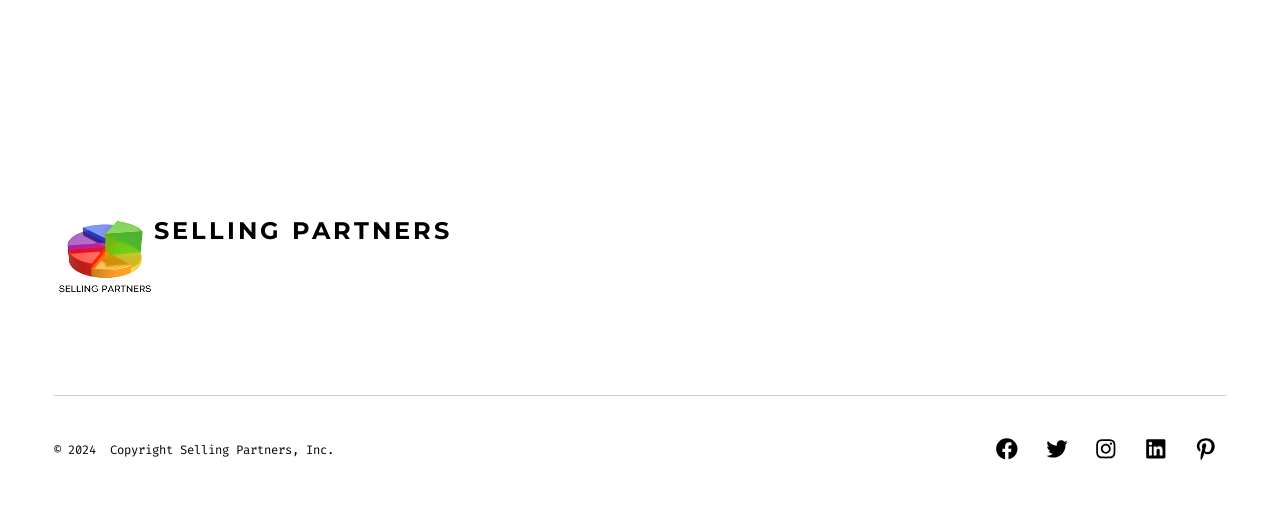What is the purpose of the links at the bottom?
Examine the image closely and answer the question with as much detail as possible.

The purpose of the links at the bottom can be determined by looking at the text of the link elements, which start with 'Open' and end with 'in a new tab'. This suggests that the links are intended to open the corresponding social media pages in a new tab.